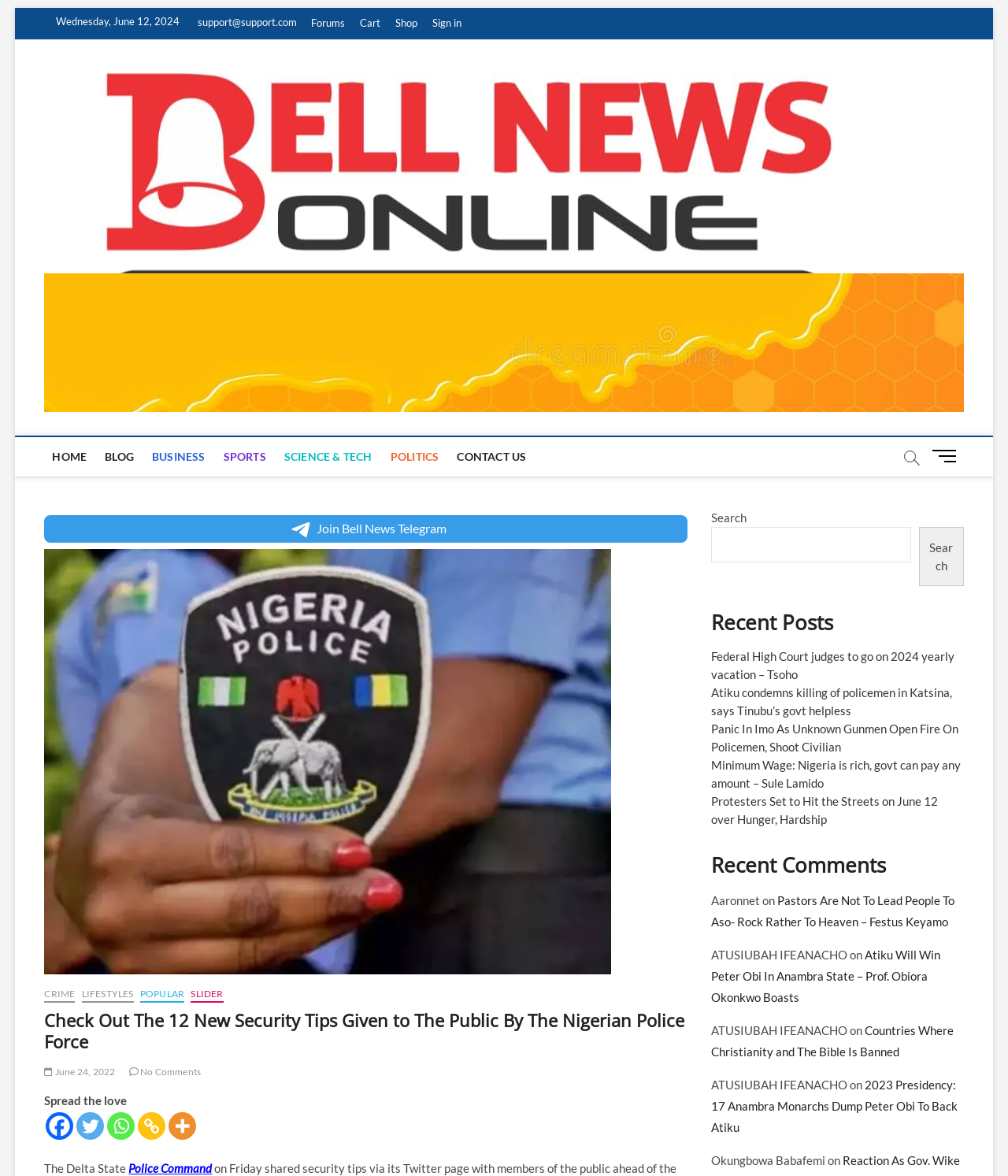What type of content is displayed in the 'Recent Posts' section?
Identify the answer in the screenshot and reply with a single word or phrase.

News articles